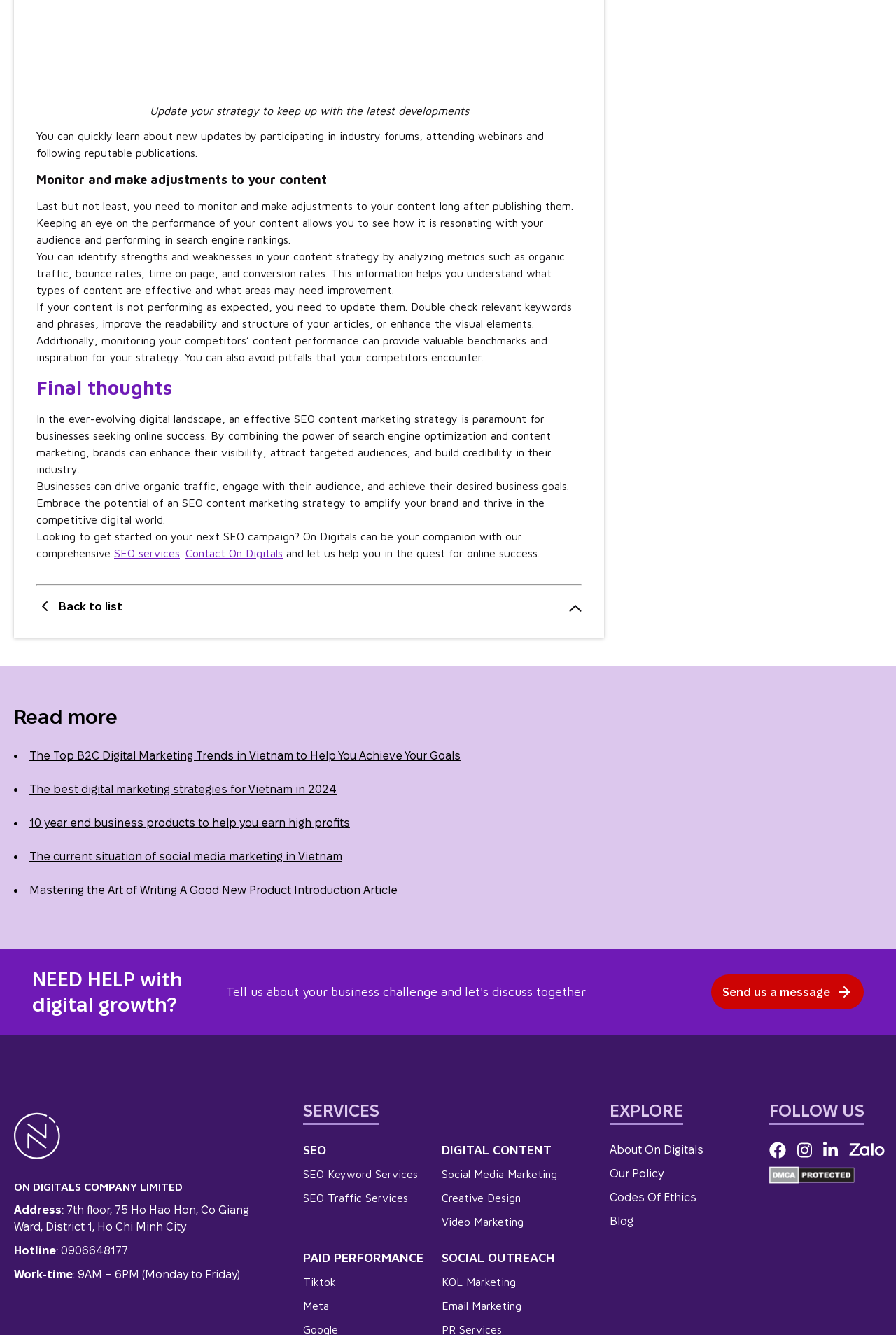Please predict the bounding box coordinates of the element's region where a click is necessary to complete the following instruction: "Contact On Digitals for SEO services". The coordinates should be represented by four float numbers between 0 and 1, i.e., [left, top, right, bottom].

[0.207, 0.409, 0.316, 0.419]